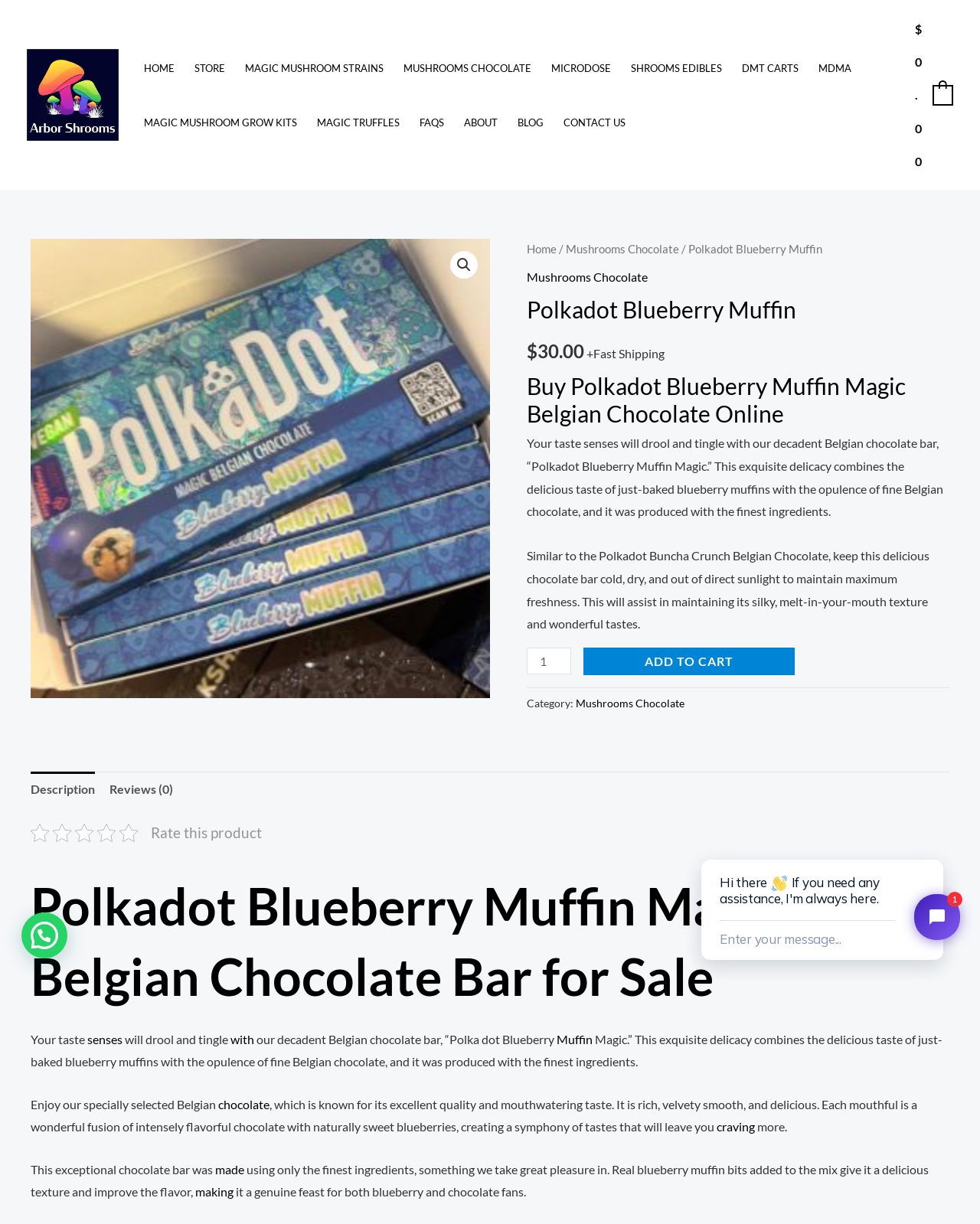Given the description of the UI element: "Refunds", predict the bounding box coordinates in the form of [left, top, right, bottom], with each value being a float between 0 and 1.

None